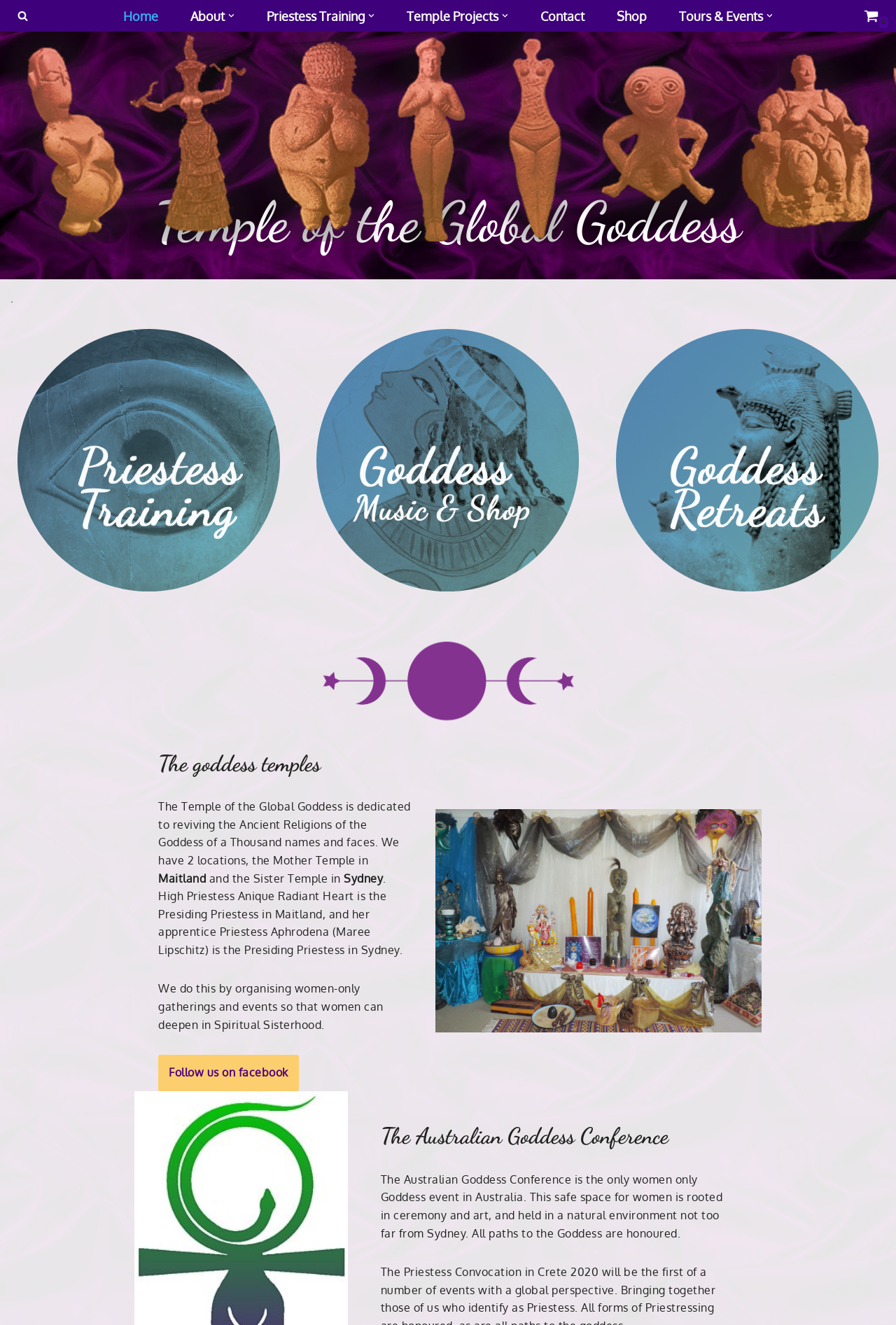Identify the headline of the webpage and generate its text content.

Temple of the Global Goddess